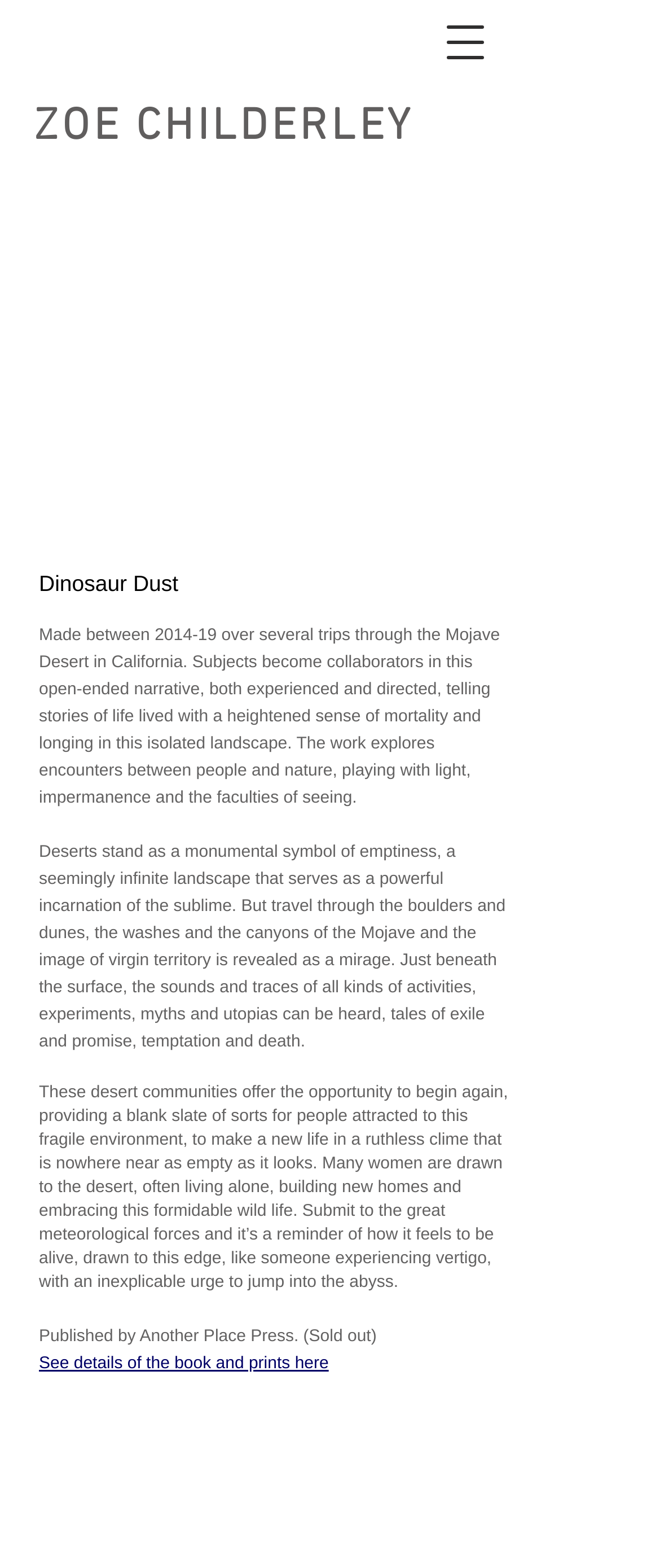What is the publisher of the book 'Dinosaur Dust'?
Please provide a single word or phrase as your answer based on the image.

Another Place Press